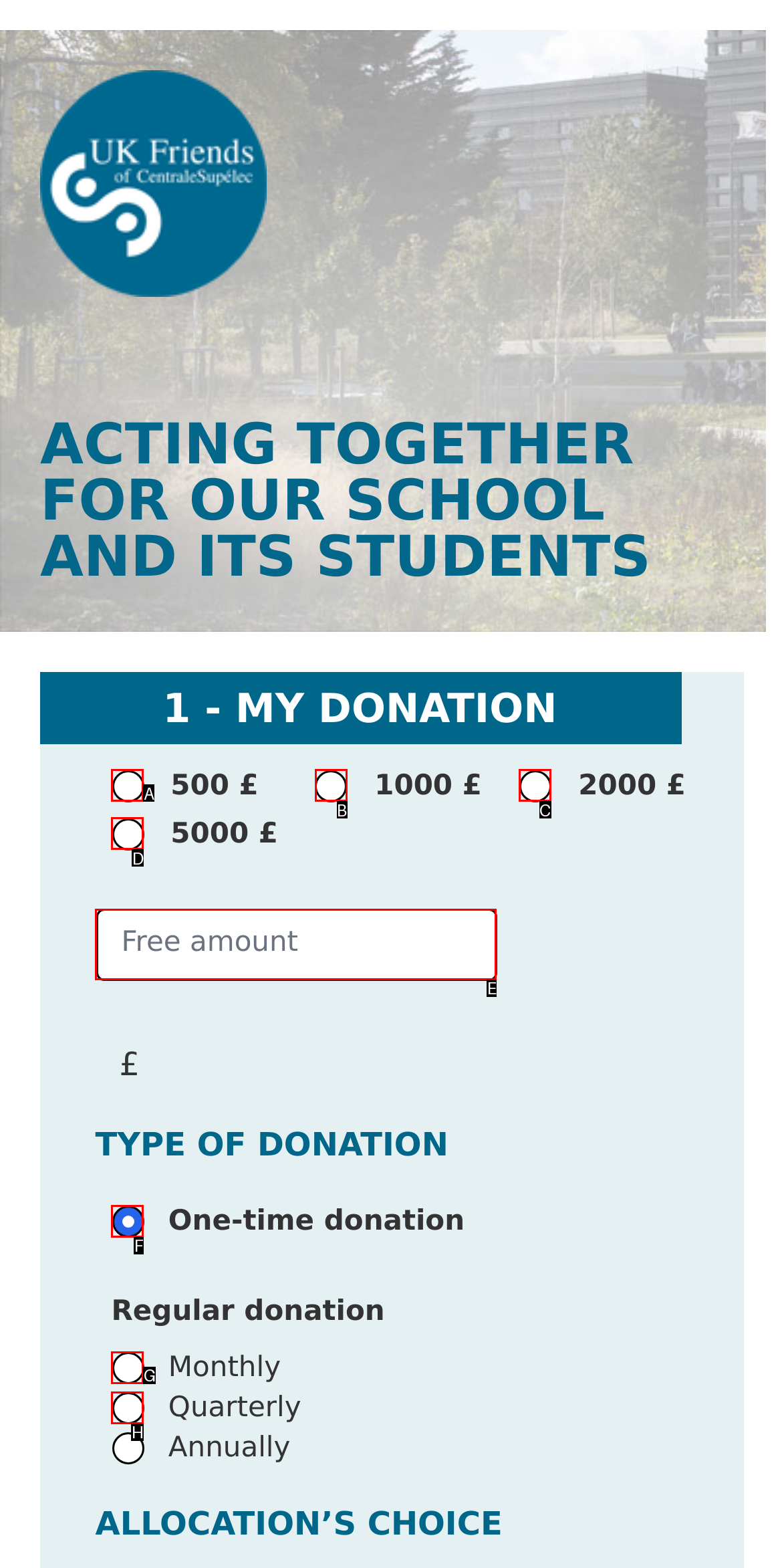Tell me which one HTML element best matches the description: CONTACT Answer with the option's letter from the given choices directly.

None